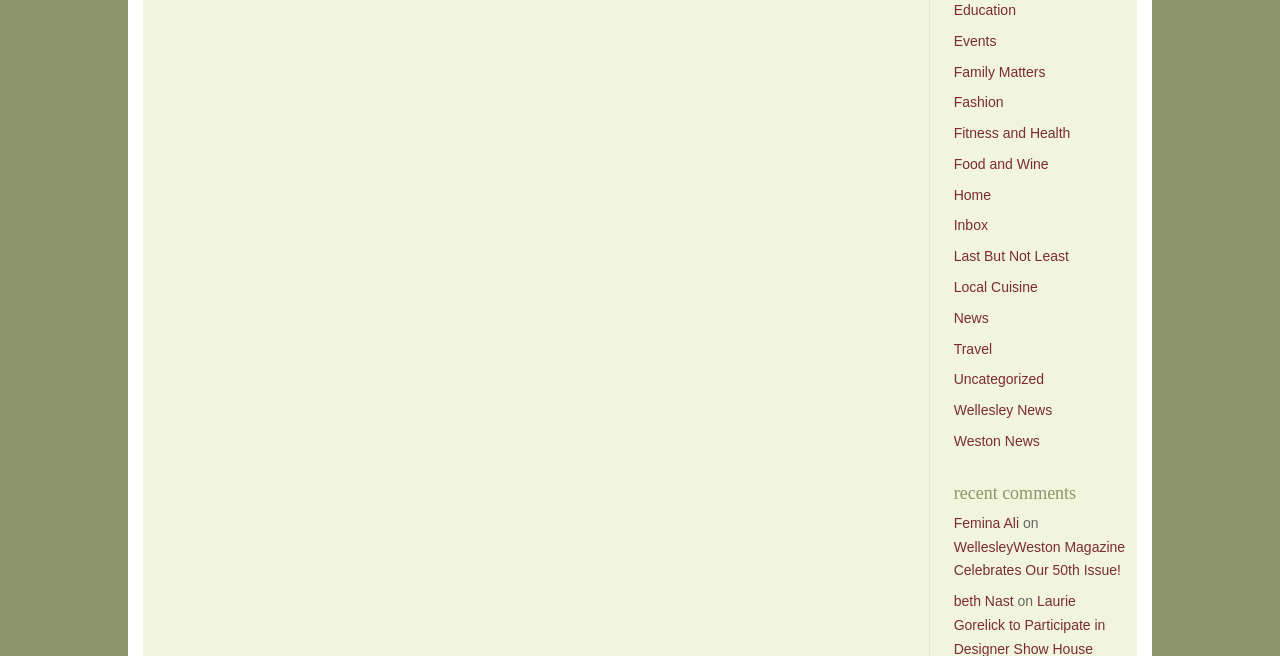How many links are there in the category section?
Refer to the image and give a detailed answer to the question.

There are 14 links in the category section, which are 'Events', 'Family Matters', 'Fashion', 'Fitness and Health', 'Food and Wine', 'Home', 'Inbox', 'Last But Not Least', 'Local Cuisine', 'News', 'Travel', 'Uncategorized', 'Wellesley News', and 'Weston News'. These links are located at the top of the webpage with similar bounding box coordinates.